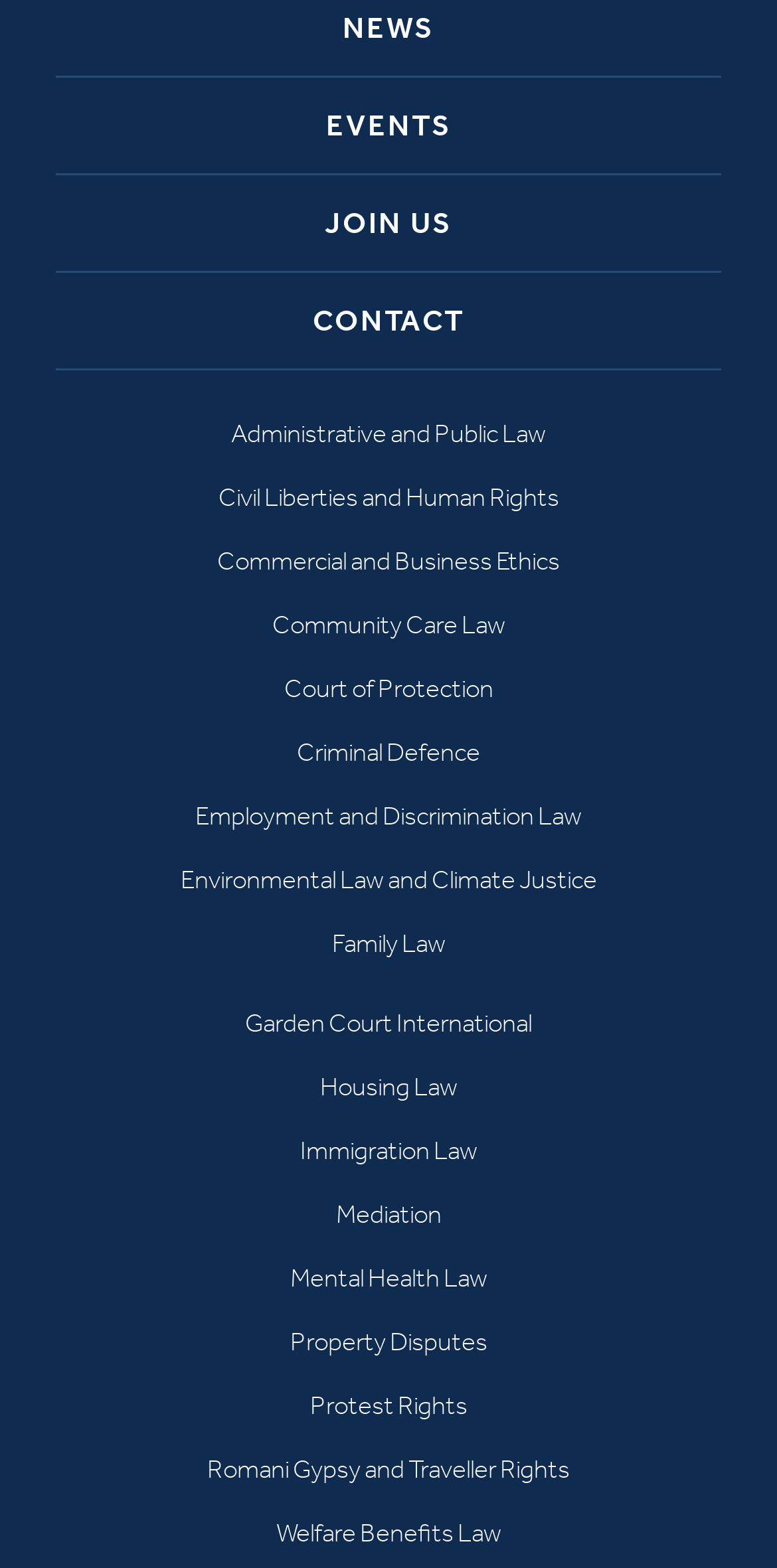Please answer the following question using a single word or phrase: 
What is the law category below 'Commercial and Business Ethics'?

Community Care Law